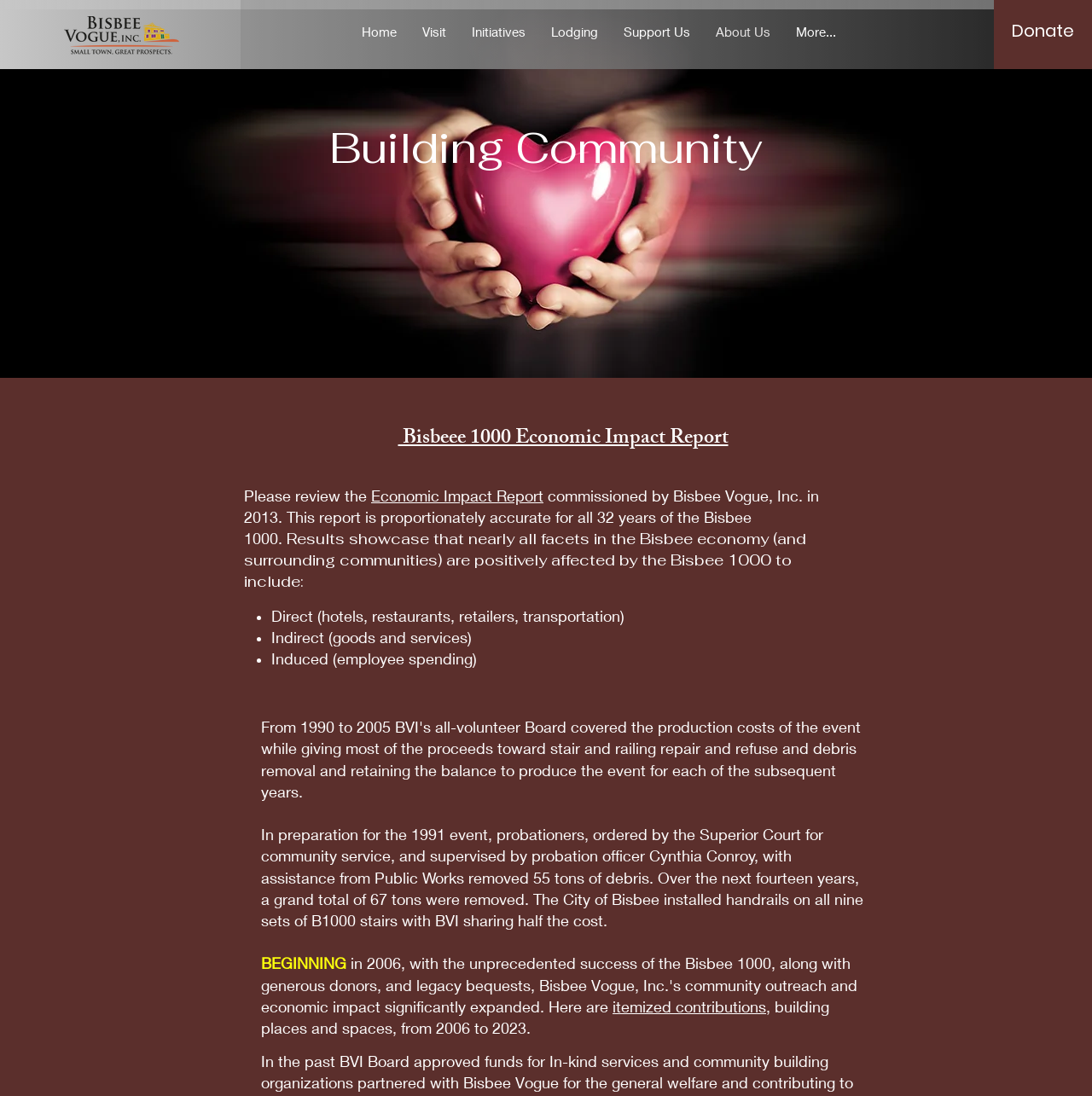What is the type of report mentioned on the webpage?
Please provide a comprehensive answer to the question based on the webpage screenshot.

The type of report mentioned on the webpage can be found in the link text, which is described as 'Bisbeee 1000 Economic Impact Report'.